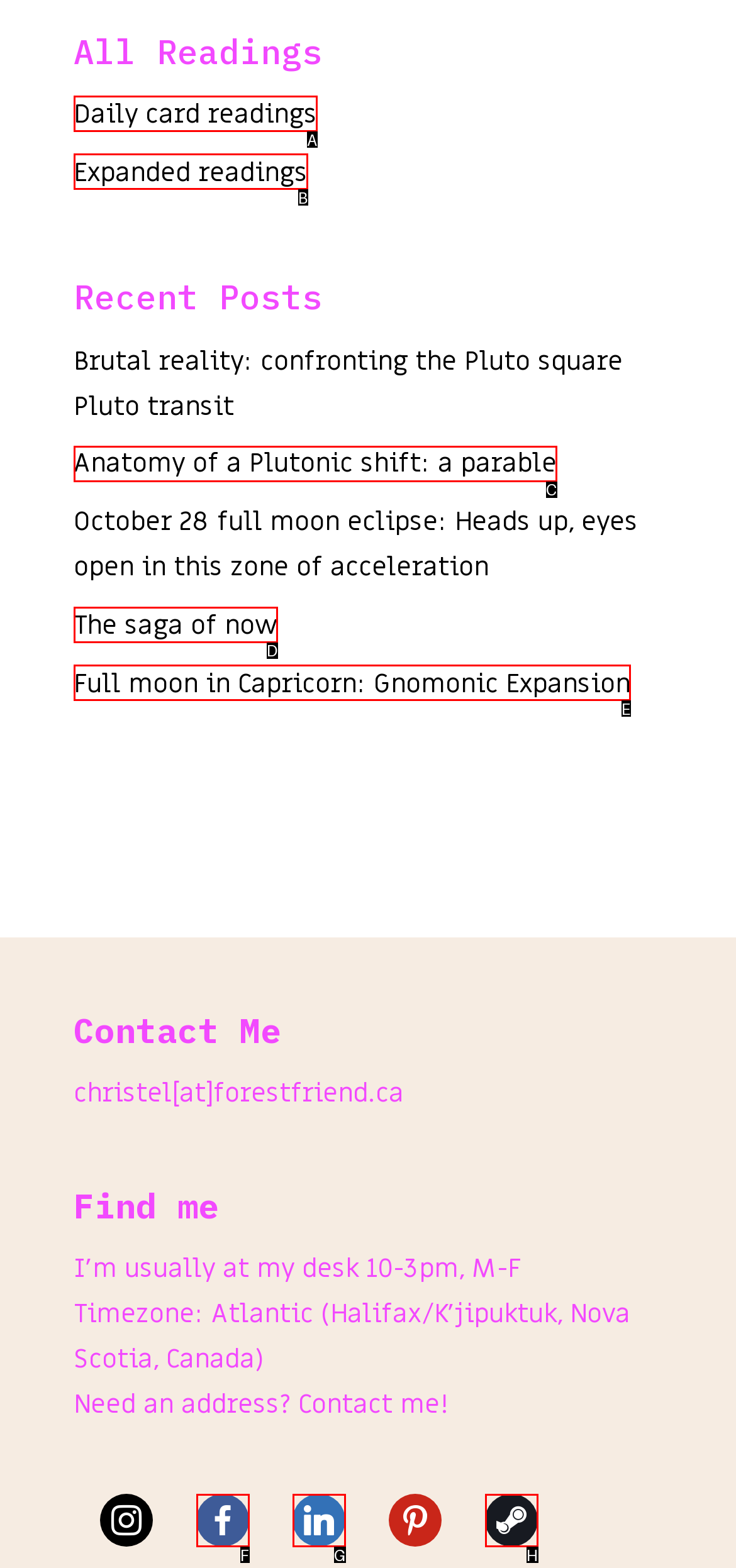Which option should be clicked to complete this task: View expanded readings
Reply with the letter of the correct choice from the given choices.

B